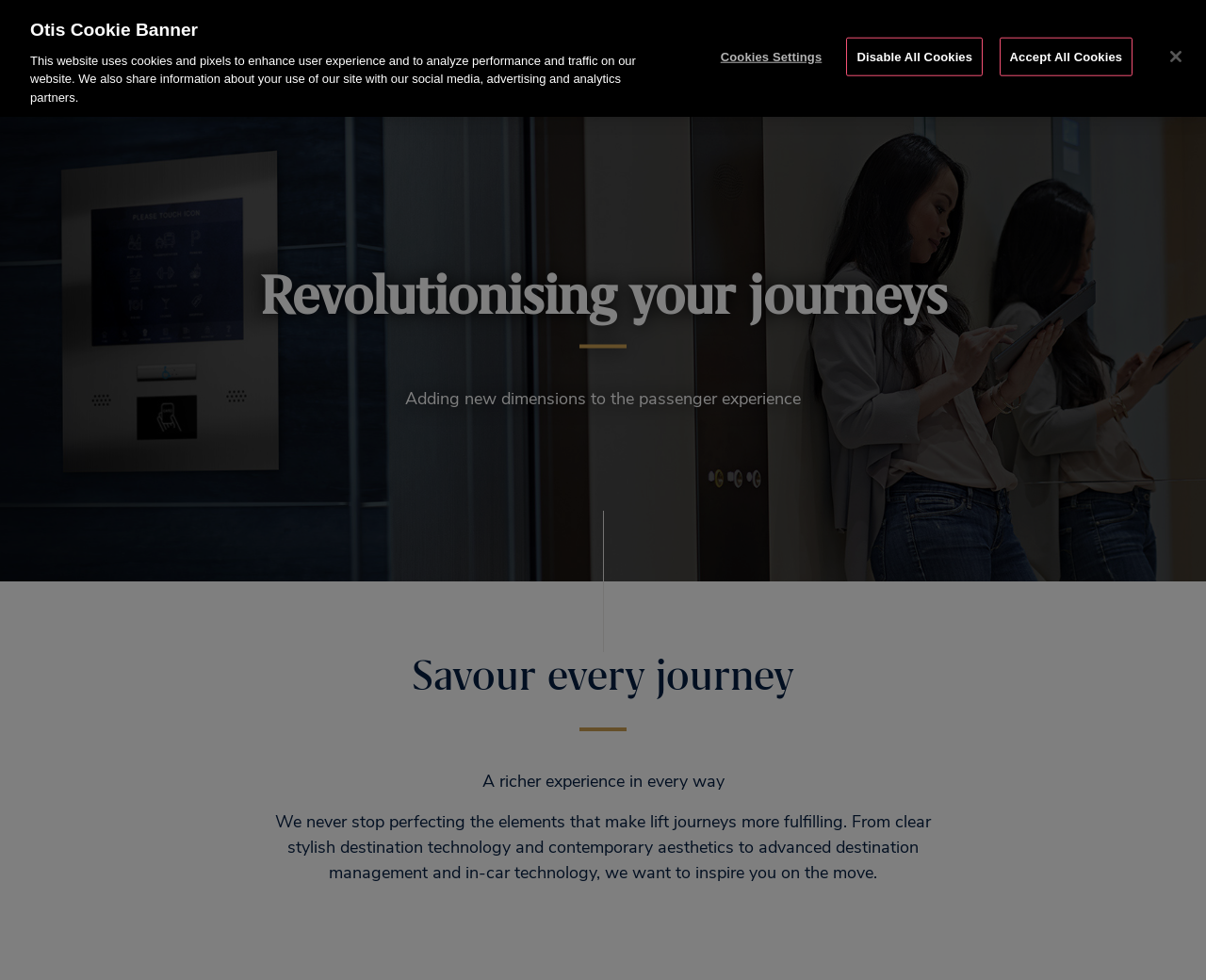Determine the bounding box coordinates of the UI element that matches the following description: "Disable All Cookies". The coordinates should be four float numbers between 0 and 1 in the format [left, top, right, bottom].

[0.702, 0.038, 0.815, 0.078]